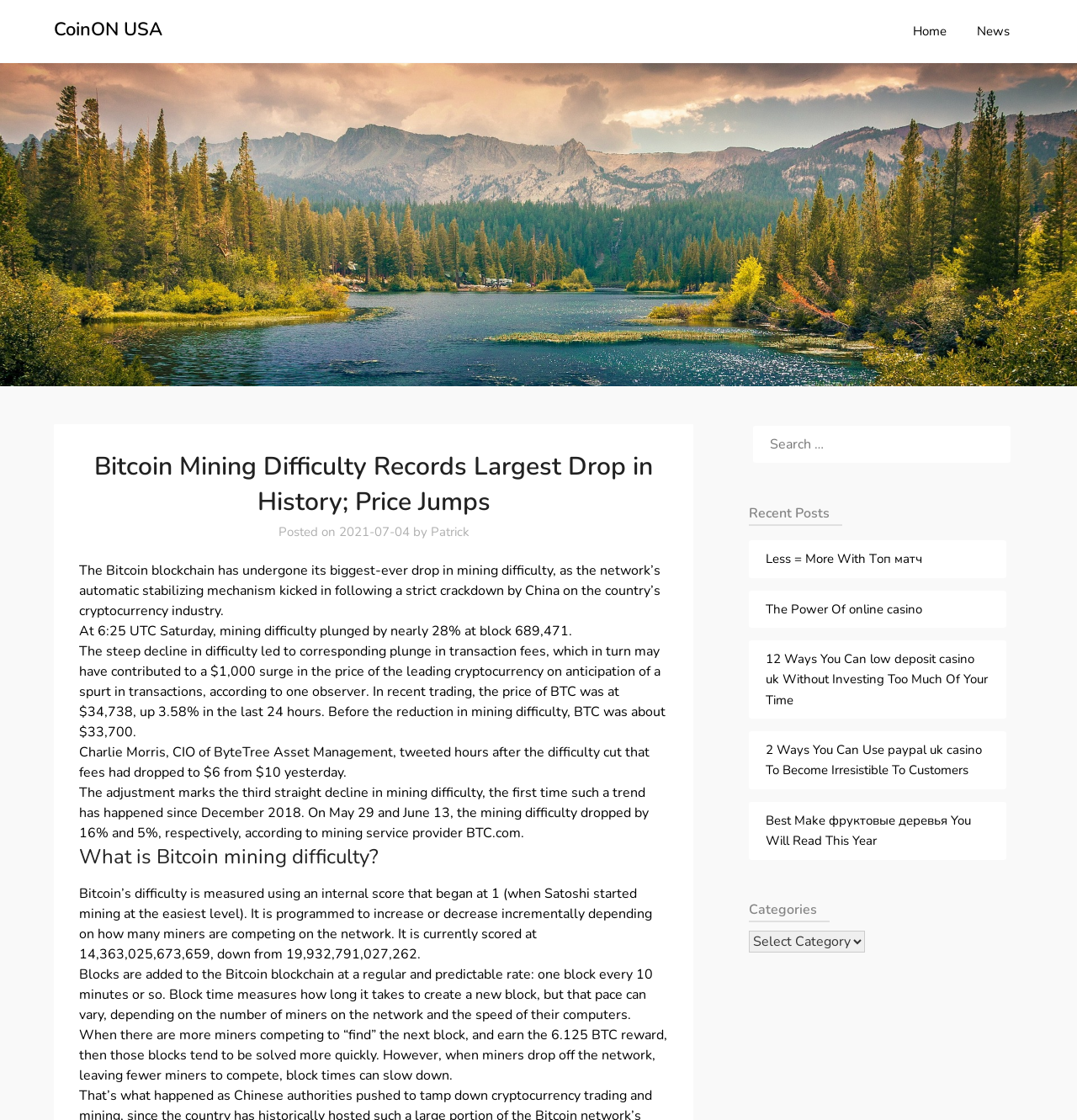Who tweeted about the drop in transaction fees?
Give a one-word or short phrase answer based on the image.

Charlie Morris